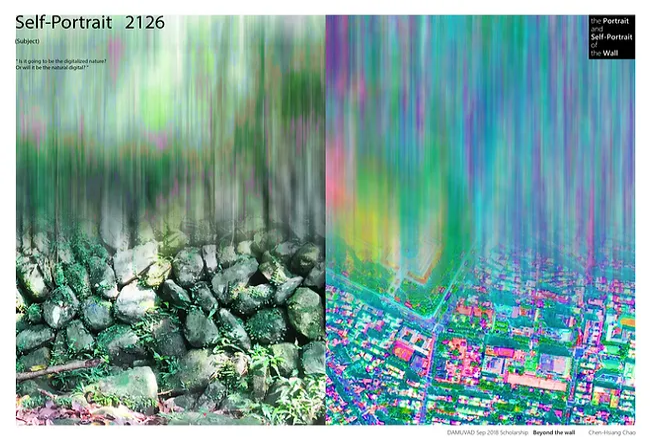What is the name of the artist?
Look at the image and construct a detailed response to the question.

The artist's name is mentioned in the caption, specifically in the upper left corner of the image, along with a mention of a scholarship related to the artwork. This suggests that the artist is Chen-Hsiang Chao.